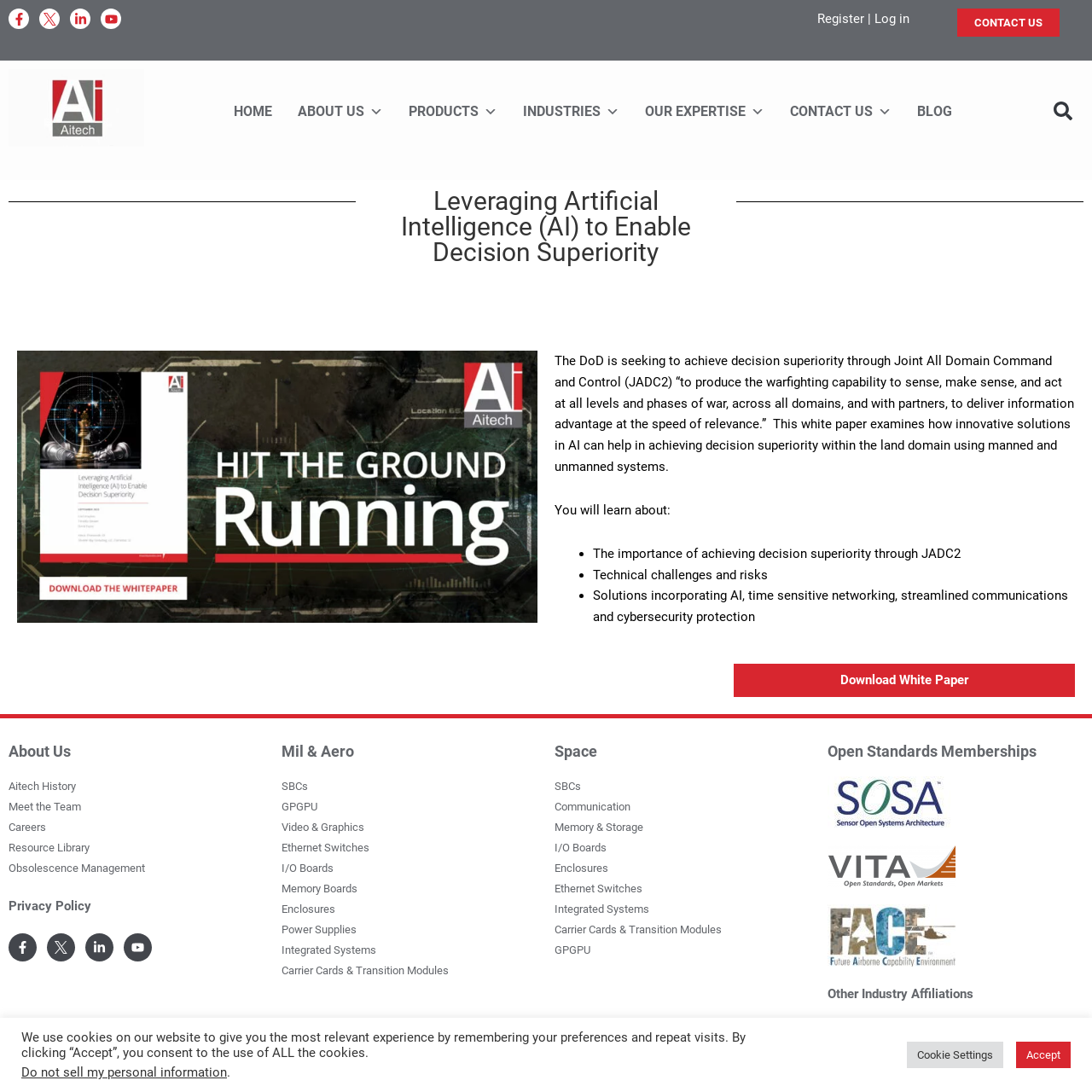Identify the bounding box coordinates of the clickable section necessary to follow the following instruction: "Click the CONTACT US link". The coordinates should be presented as four float numbers from 0 to 1, i.e., [left, top, right, bottom].

[0.877, 0.008, 0.971, 0.034]